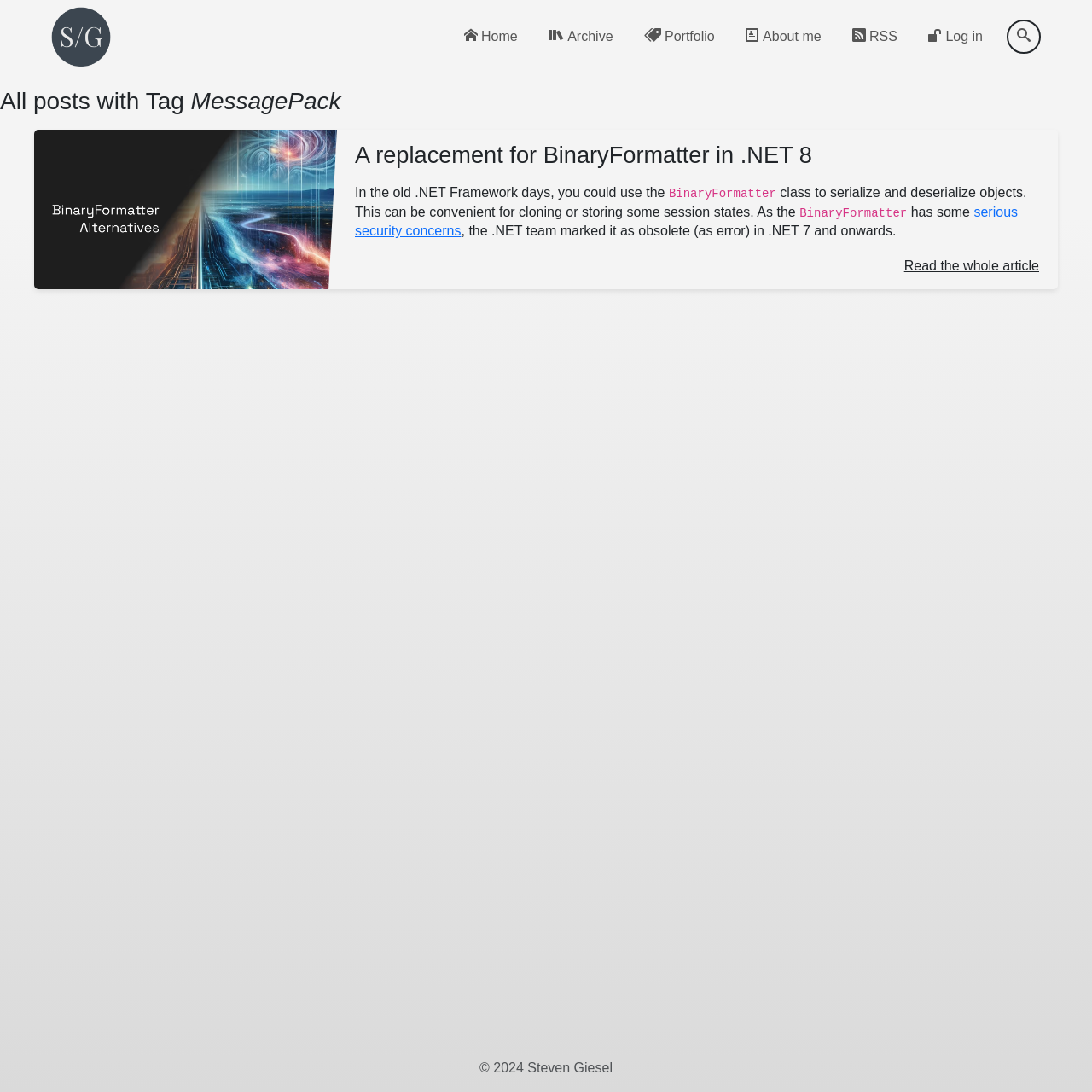Please identify the bounding box coordinates of where to click in order to follow the instruction: "Read the whole article".

[0.828, 0.236, 0.952, 0.25]